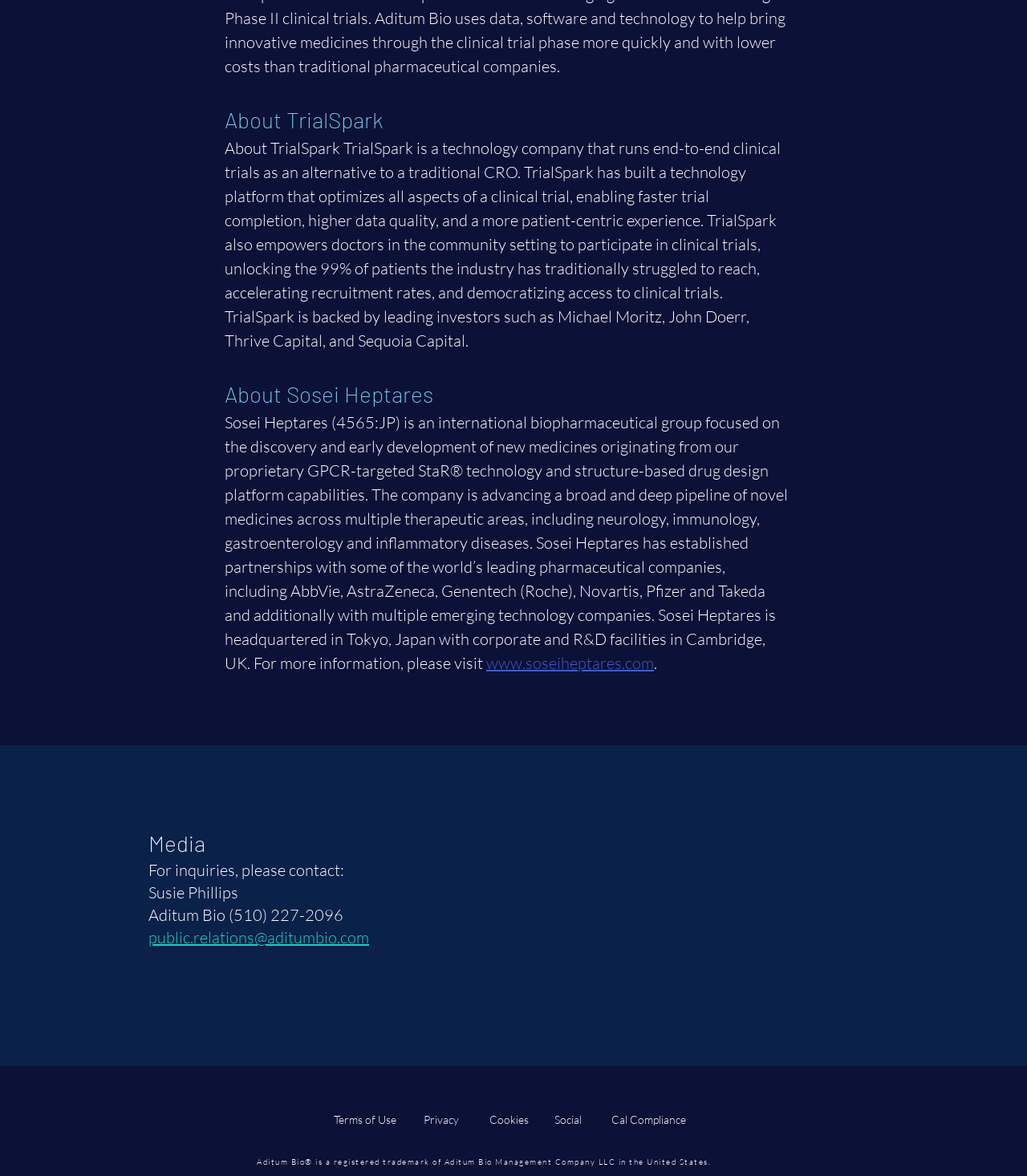What is TrialSpark?
Refer to the image and provide a concise answer in one word or phrase.

Technology company